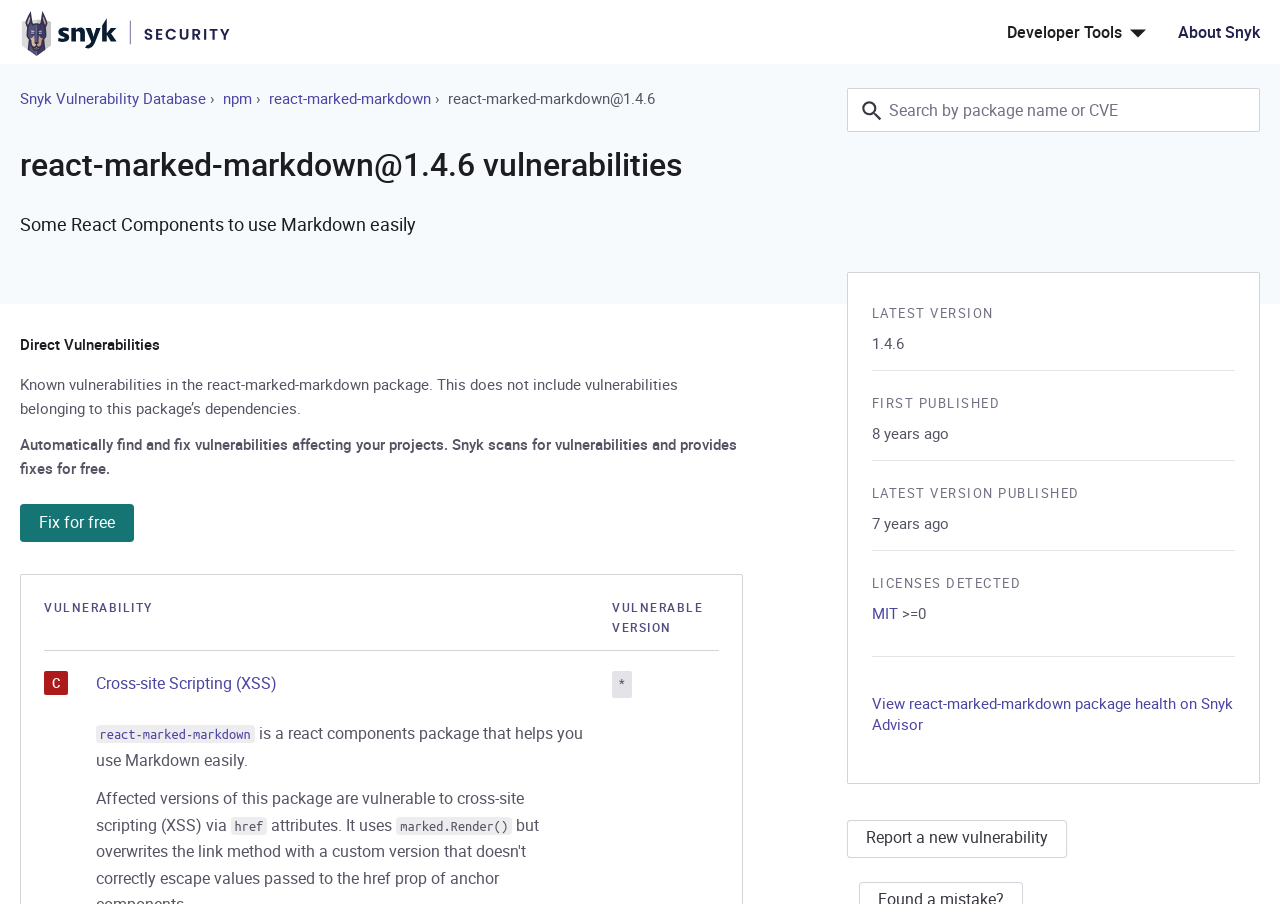Answer the question briefly using a single word or phrase: 
What is the purpose of the 'Fix for free' button?

To fix vulnerabilities